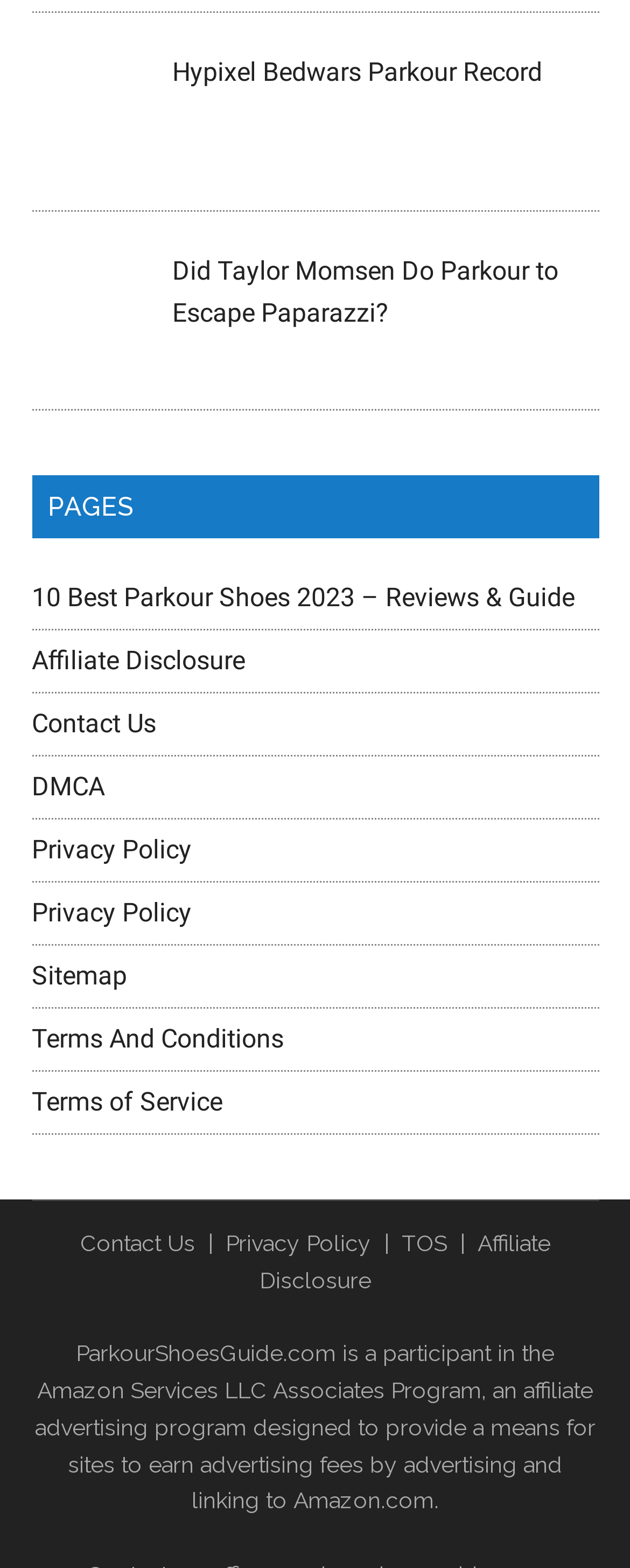Can you pinpoint the bounding box coordinates for the clickable element required for this instruction: "View 10 Best Parkour Shoes 2023 – Reviews & Guide"? The coordinates should be four float numbers between 0 and 1, i.e., [left, top, right, bottom].

[0.05, 0.371, 0.912, 0.391]